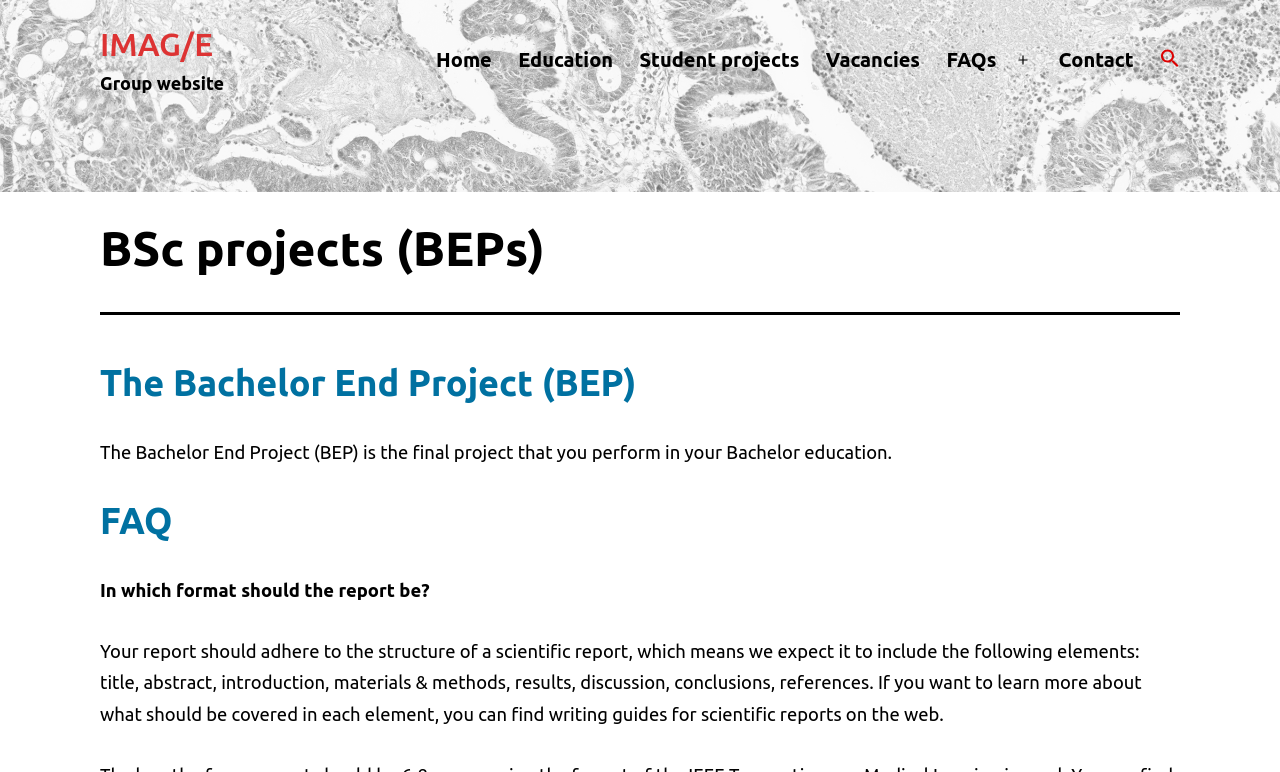What is the expected structure of a scientific report?
Examine the image closely and answer the question with as much detail as possible.

According to the webpage, a scientific report should adhere to a specific structure, which includes the following elements: title, abstract, introduction, materials & methods, results, discussion, conclusions, and references, as mentioned in the answer to the FAQ 'In which format should the report be?'.